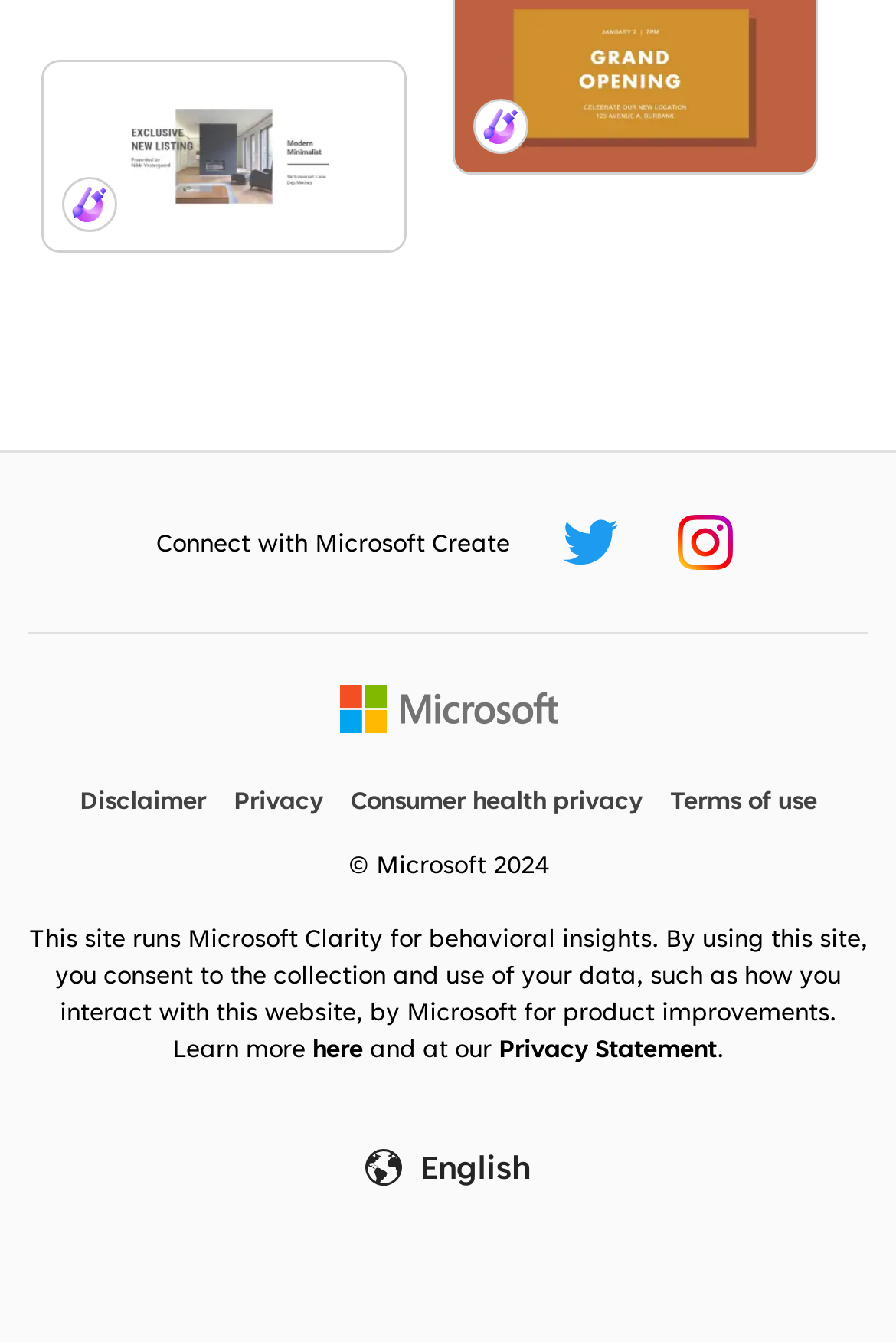What is the company name?
Please give a detailed and elaborate answer to the question.

The company name can be found in the link 'Microsoft home page' and the image 'Microsoft logo' which suggests that the company name is Microsoft.